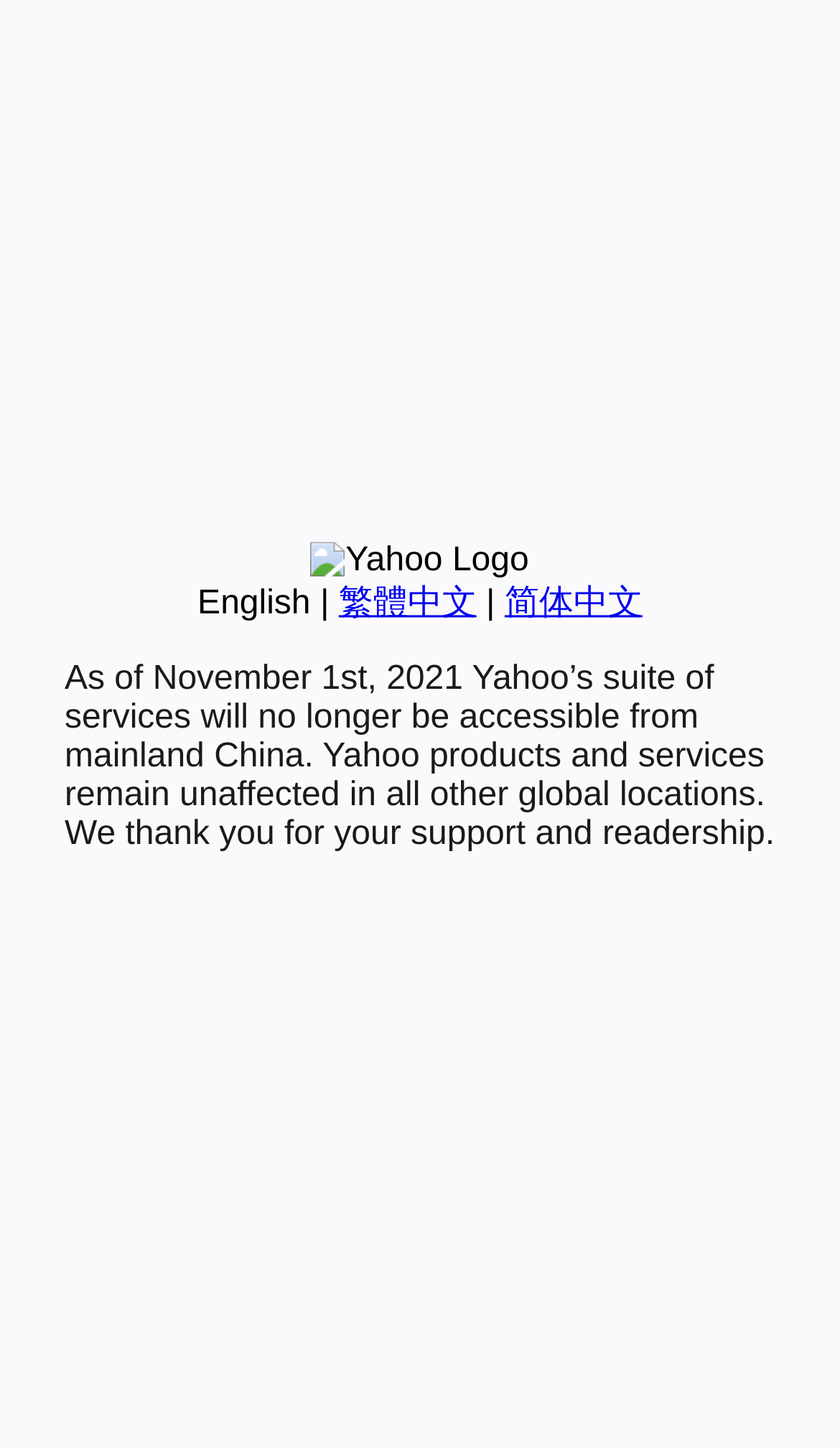Using the description: "简体中文", determine the UI element's bounding box coordinates. Ensure the coordinates are in the format of four float numbers between 0 and 1, i.e., [left, top, right, bottom].

[0.601, 0.404, 0.765, 0.429]